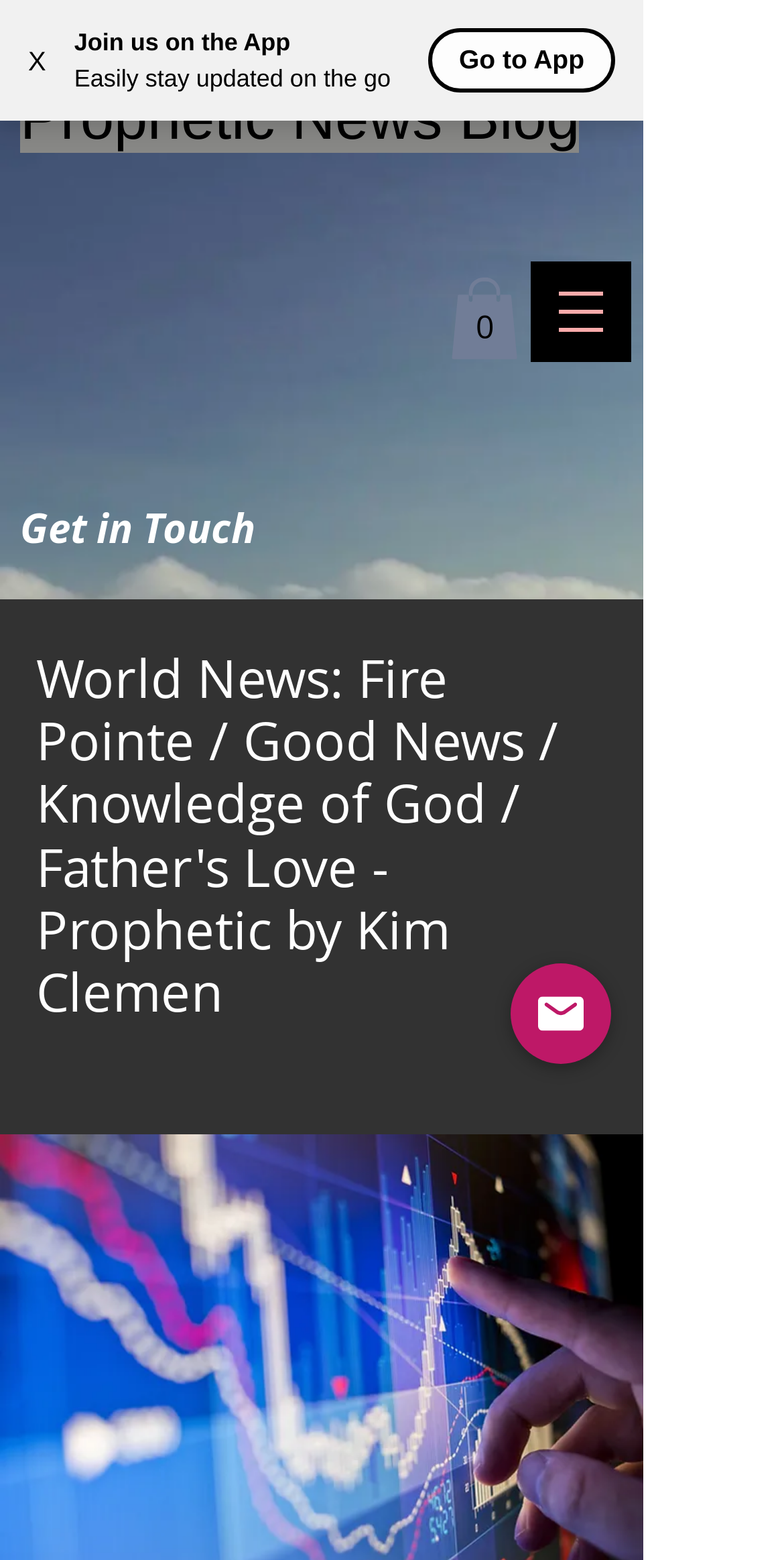Is there a way to contact the website owner?
Based on the visual, give a brief answer using one word or a short phrase.

Yes